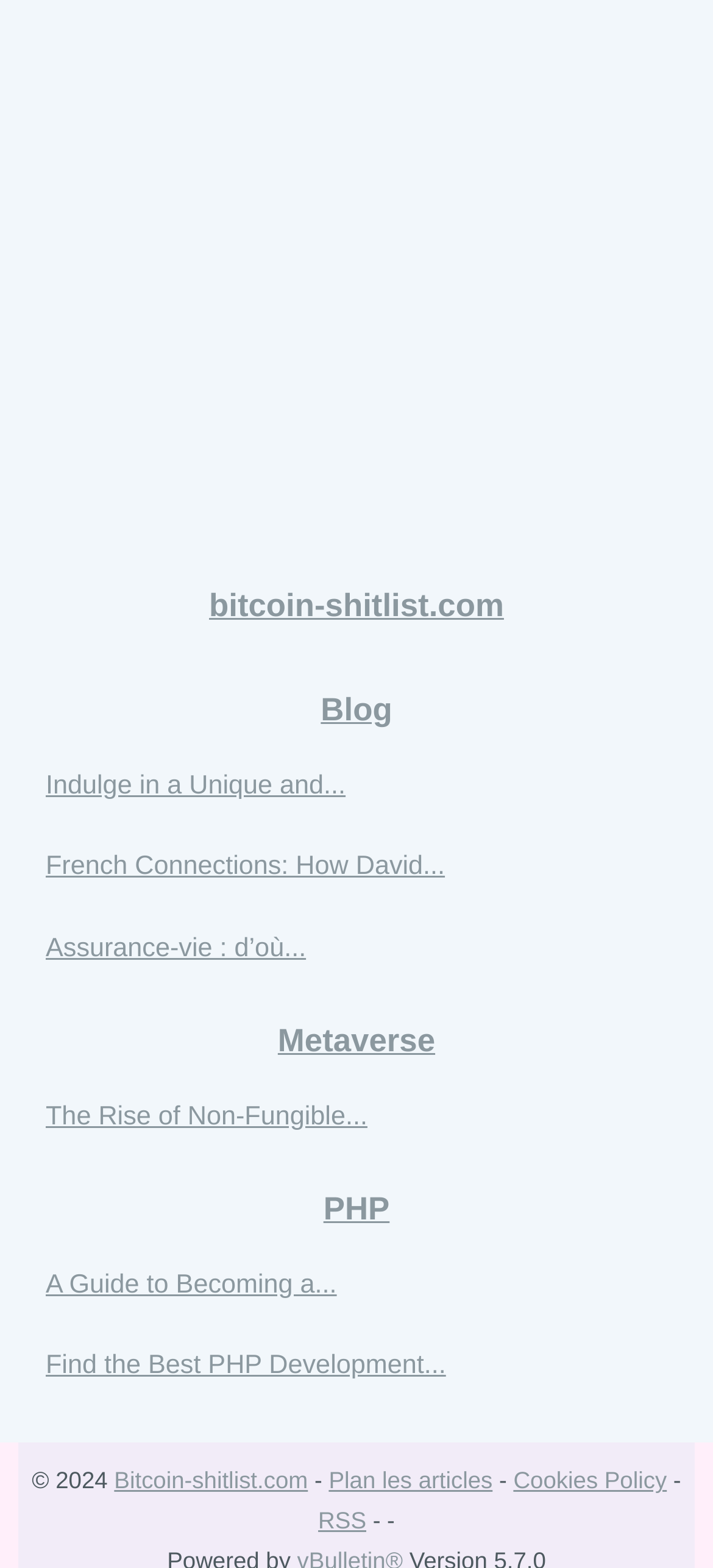How many links are there in the footer section?
Please answer using one word or phrase, based on the screenshot.

5